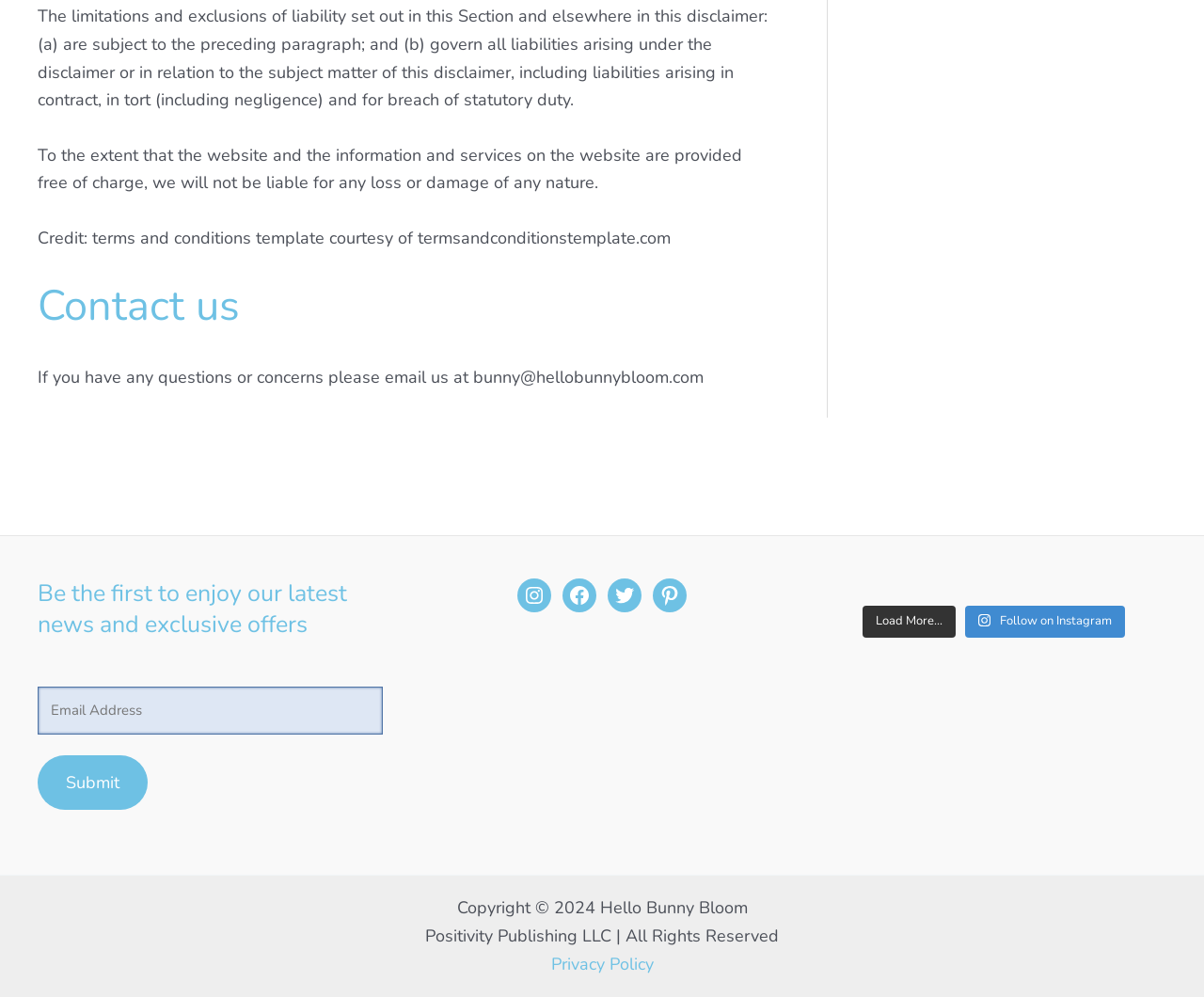Please find and report the bounding box coordinates of the element to click in order to perform the following action: "Contact us". The coordinates should be expressed as four float numbers between 0 and 1, in the format [left, top, right, bottom].

[0.031, 0.281, 0.64, 0.336]